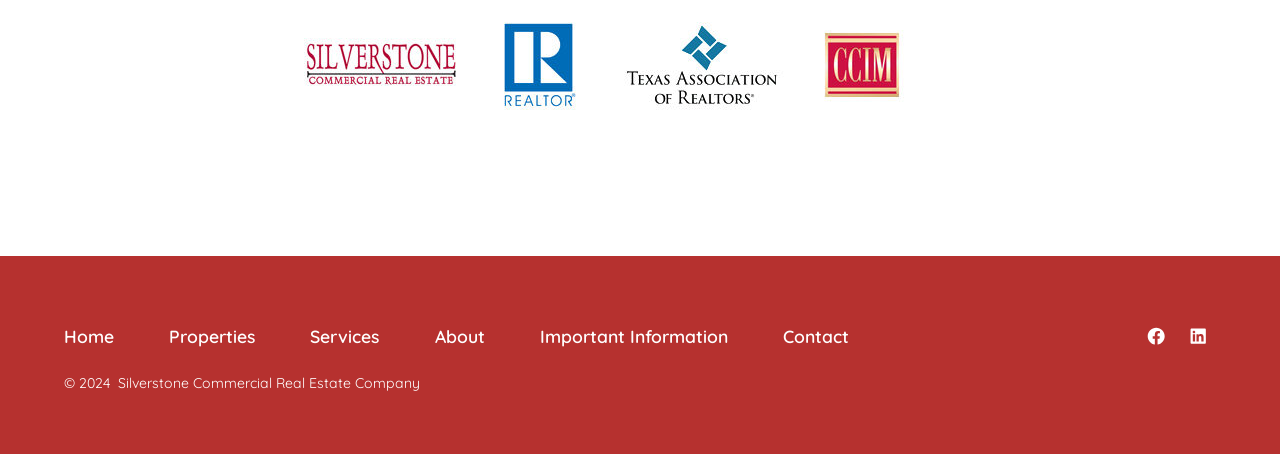Determine the bounding box coordinates of the clickable element necessary to fulfill the instruction: "contact us". Provide the coordinates as four float numbers within the 0 to 1 range, i.e., [left, top, right, bottom].

[0.592, 0.693, 0.683, 0.79]